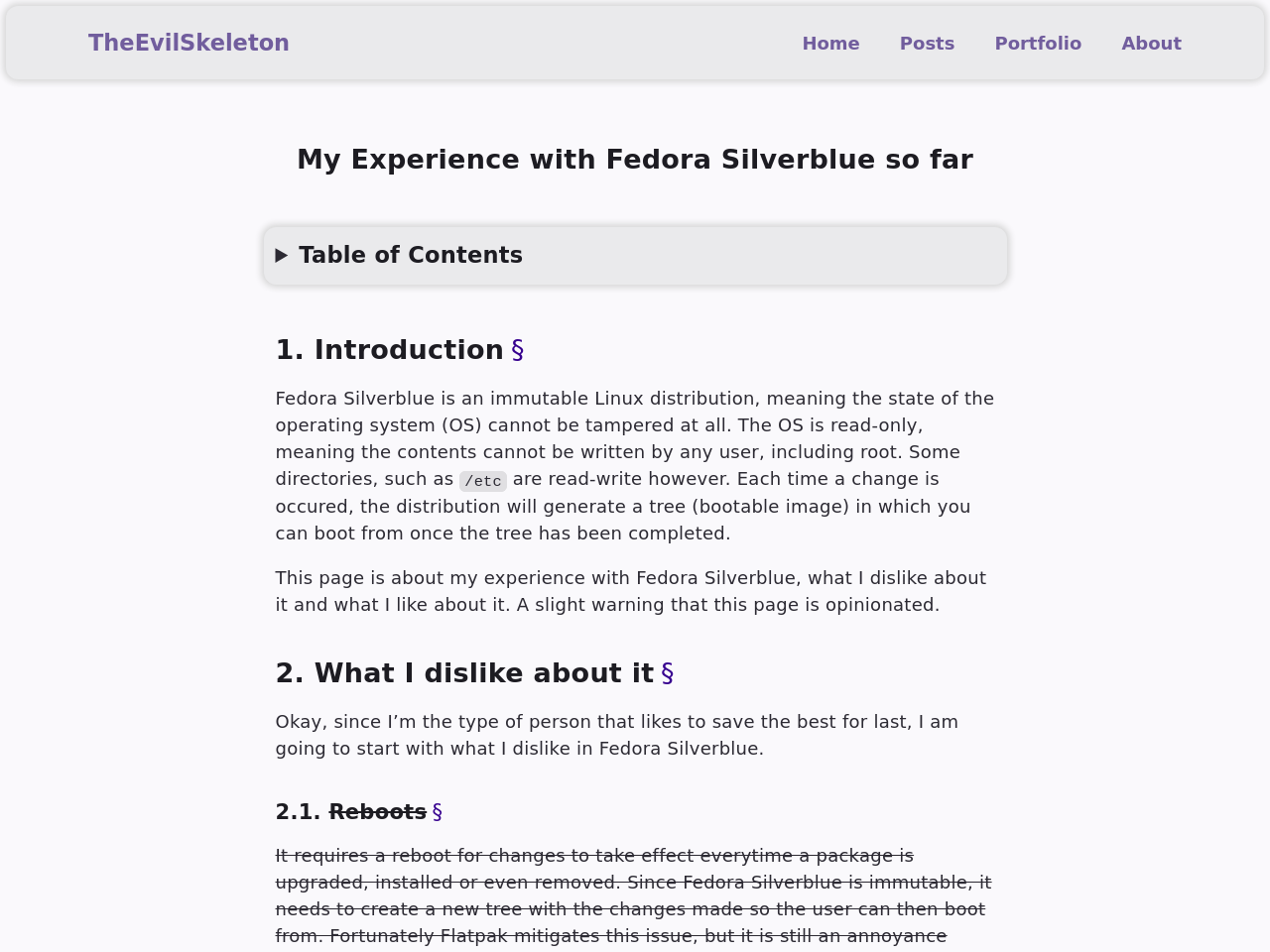Provide the bounding box coordinates of the area you need to click to execute the following instruction: "view portfolio".

[0.774, 0.021, 0.861, 0.068]